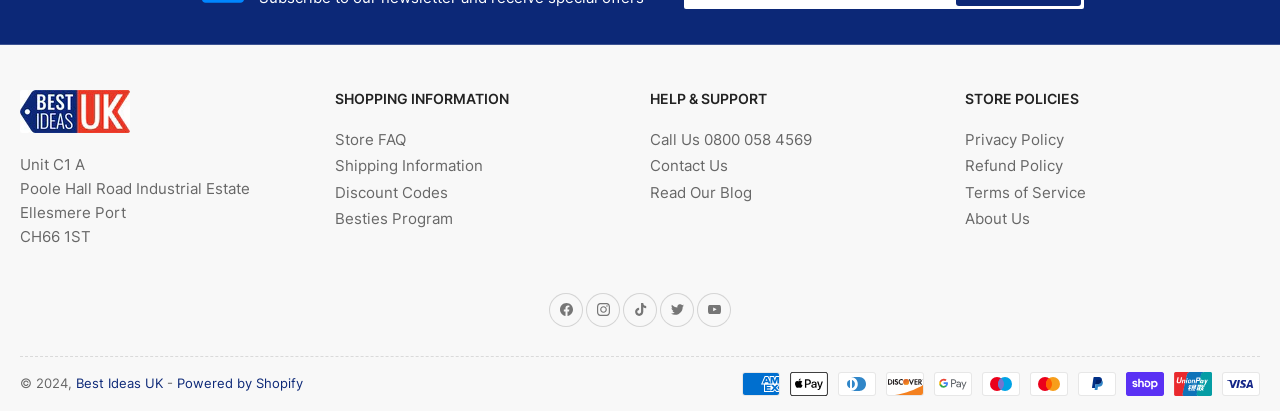How can I contact the store?
Can you give a detailed and elaborate answer to the question?

I found the contact information by looking at the links under the 'HELP & SUPPORT' heading, which provide options to call or contact the store.